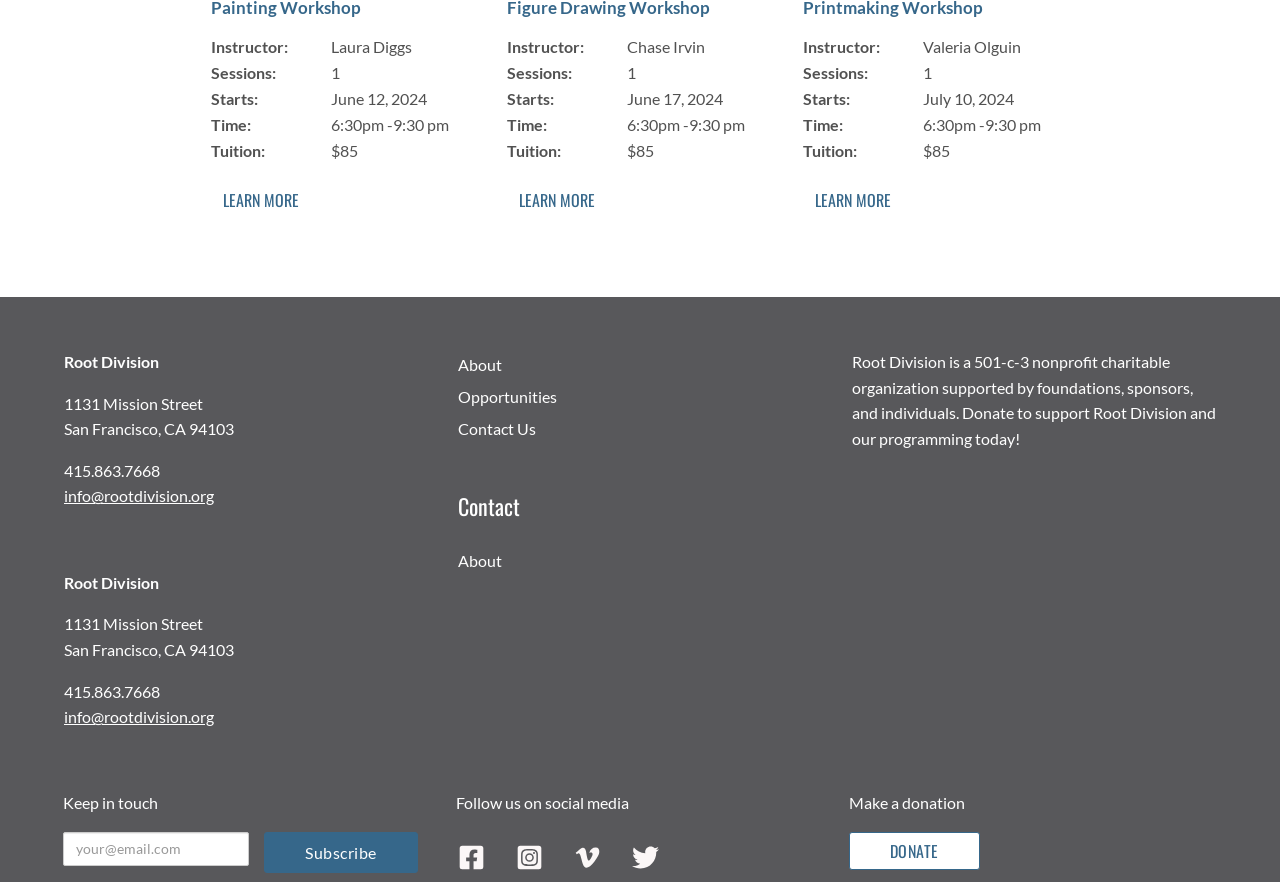Determine the bounding box coordinates for the area you should click to complete the following instruction: "Click LEARN MORE to know more about the instructor Valeria Olguin".

[0.627, 0.209, 0.705, 0.246]